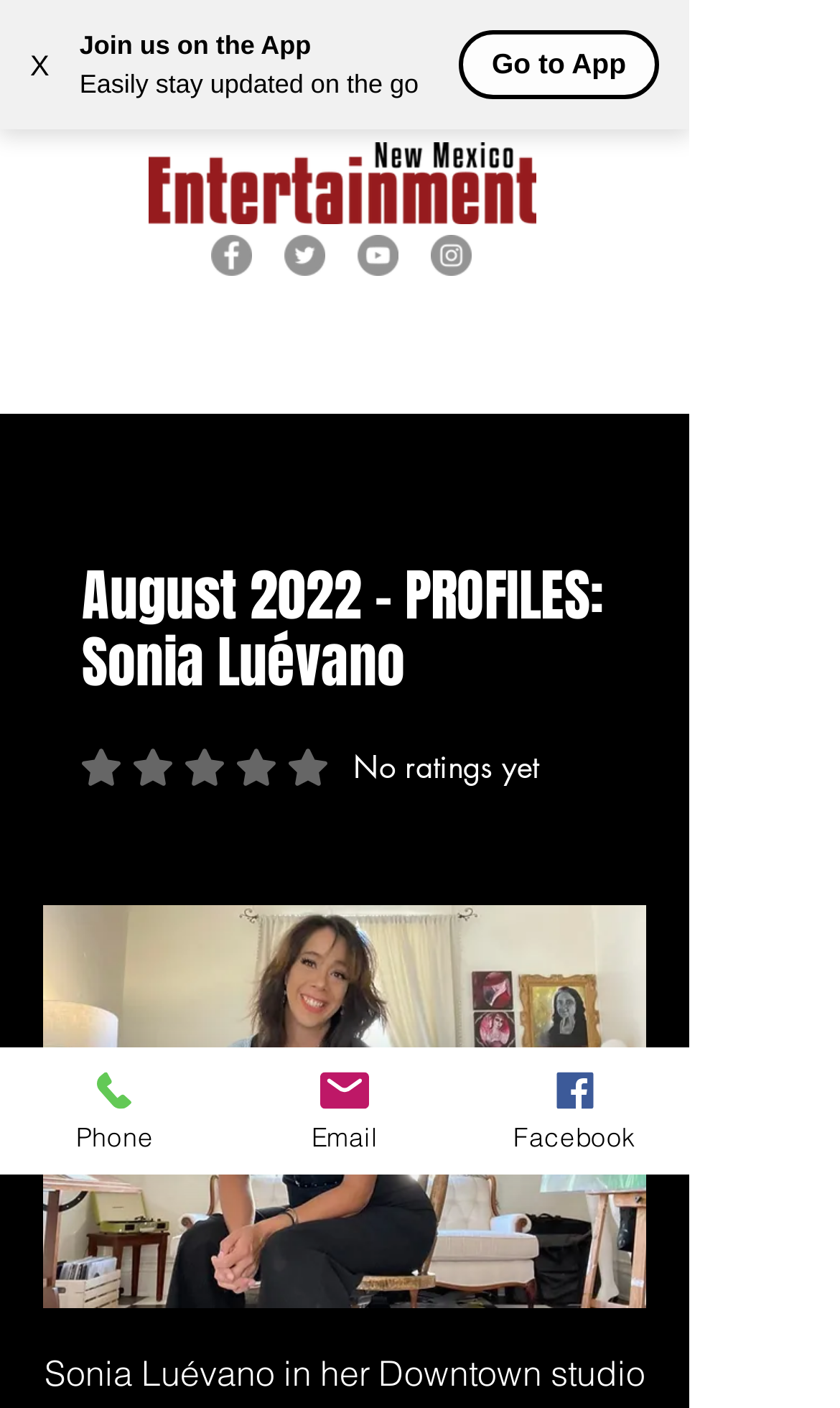Your task is to find and give the main heading text of the webpage.

August 2022 - PROFILES: Sonia Luévano